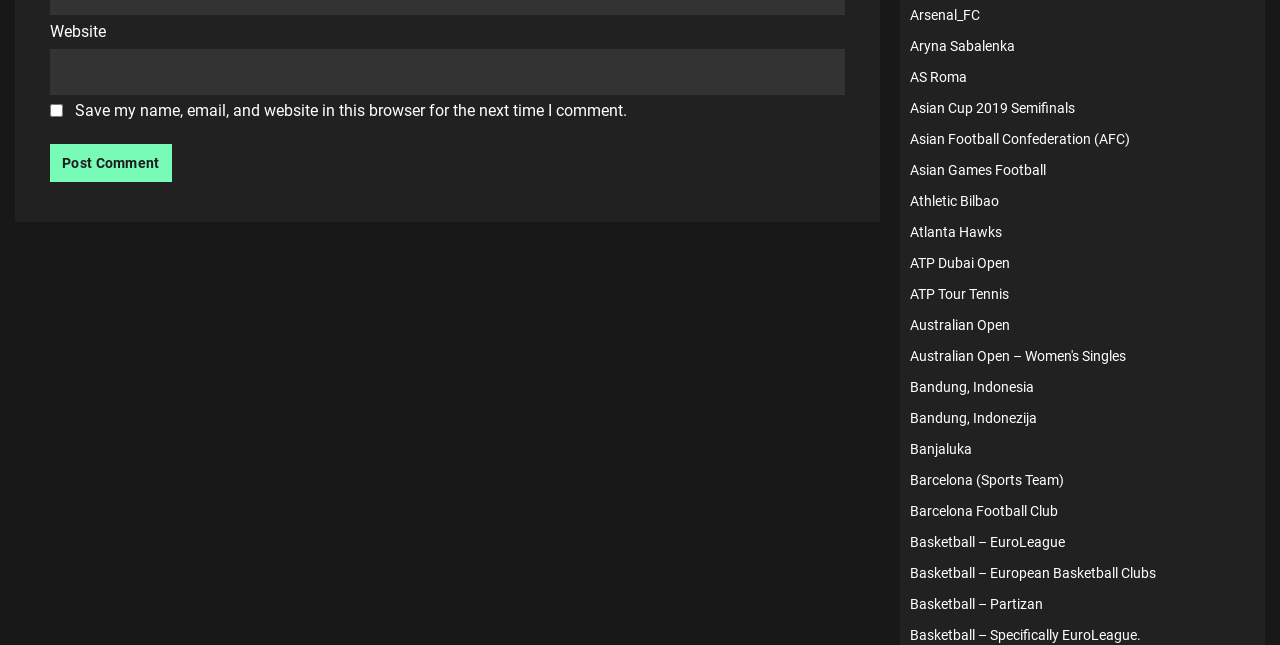Specify the bounding box coordinates of the area that needs to be clicked to achieve the following instruction: "Read about Asian Cup 2019 Semifinals".

[0.711, 0.155, 0.84, 0.18]